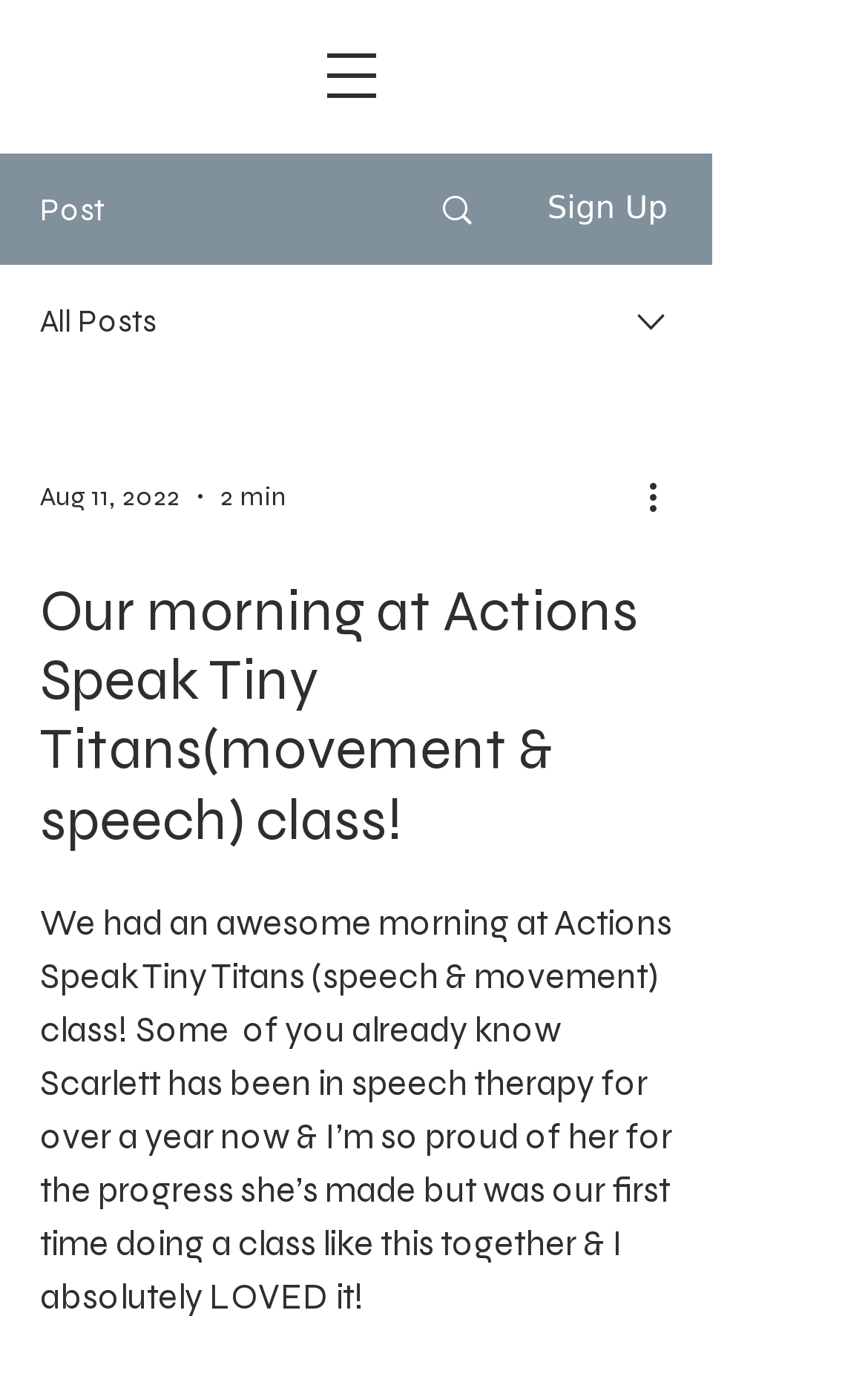Given the webpage screenshot and the description, determine the bounding box coordinates (top-left x, top-left y, bottom-right x, bottom-right y) that define the location of the UI element matching this description: Search

[0.466, 0.113, 0.589, 0.19]